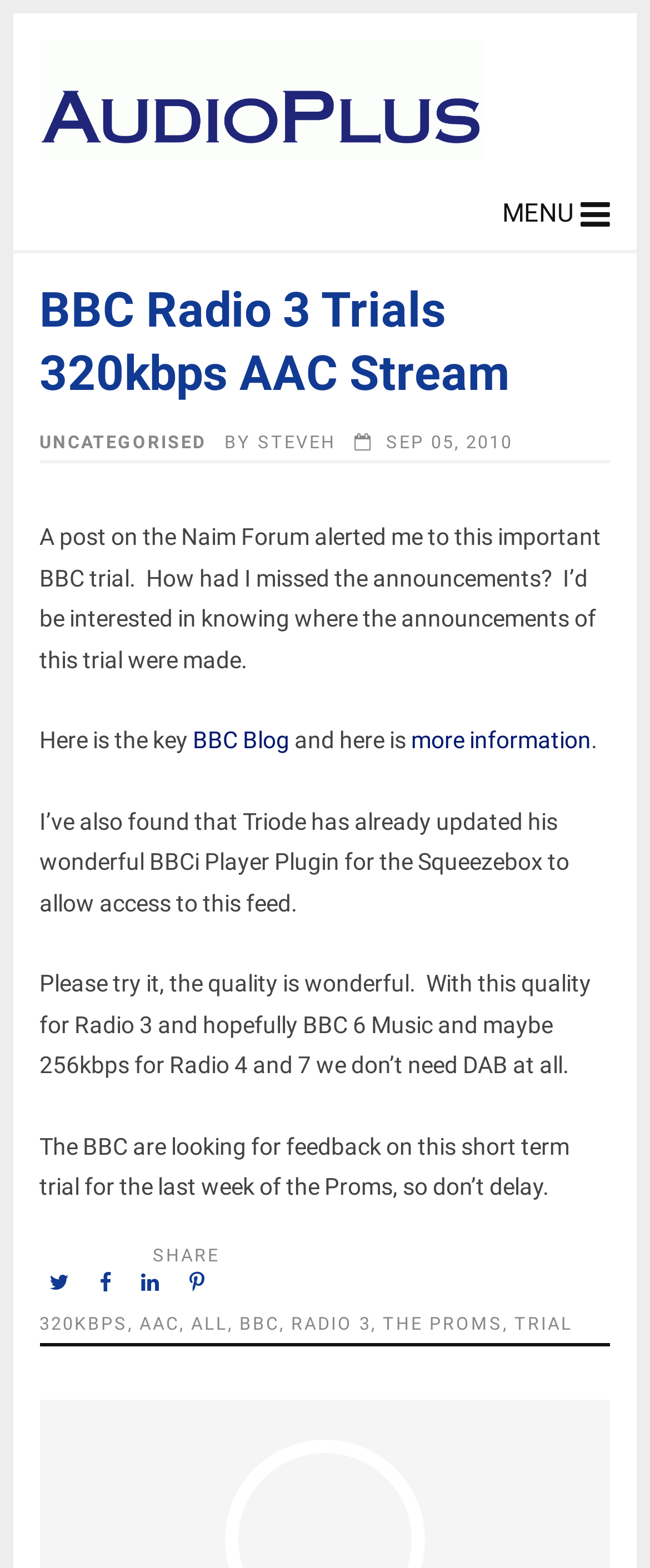Locate the bounding box coordinates of the clickable area needed to fulfill the instruction: "Visit the BBC Blog".

[0.297, 0.464, 0.446, 0.481]